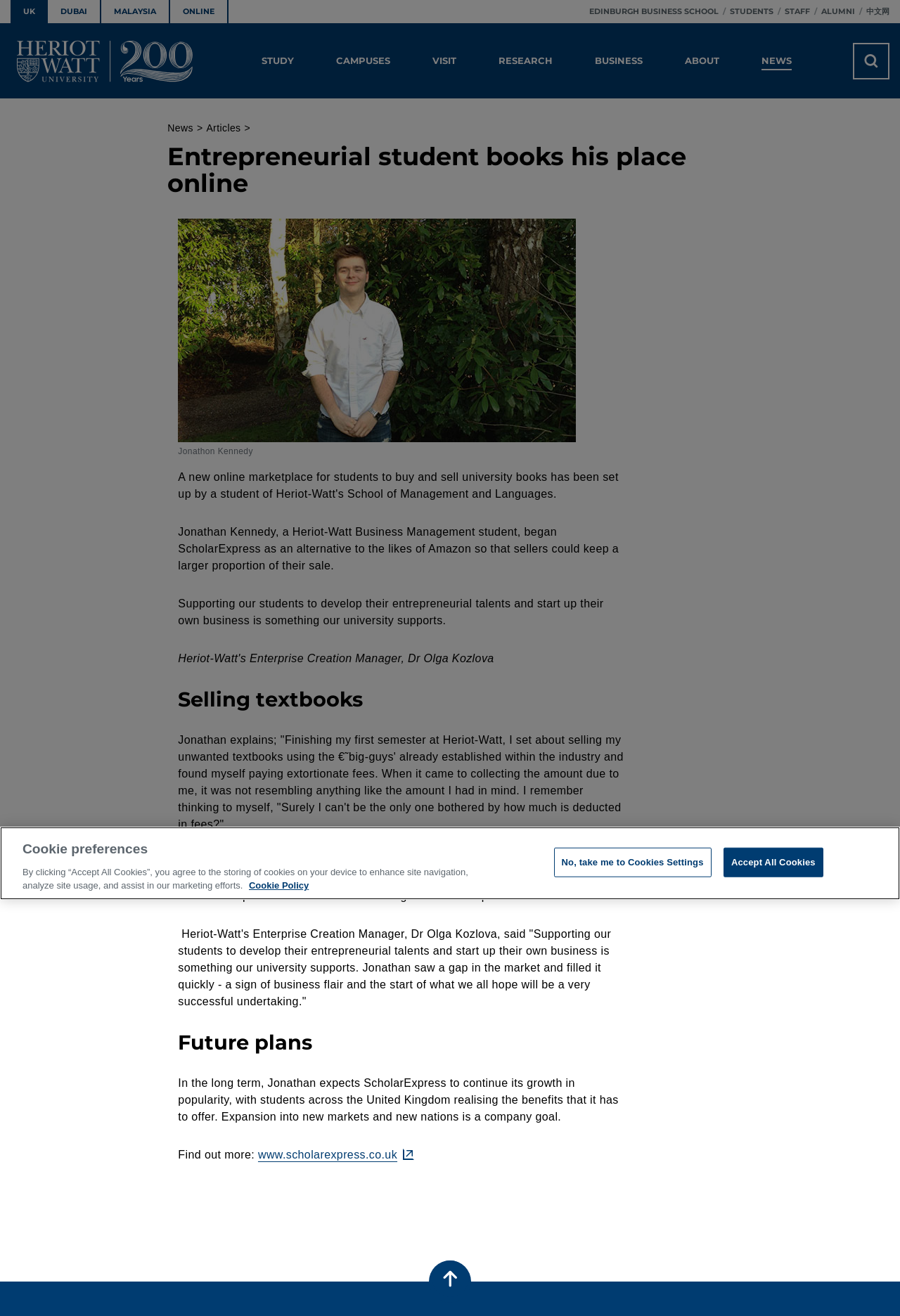Please determine the bounding box coordinates of the clickable area required to carry out the following instruction: "Visit the STUDY sub-menu". The coordinates must be four float numbers between 0 and 1, represented as [left, top, right, bottom].

[0.279, 0.018, 0.338, 0.075]